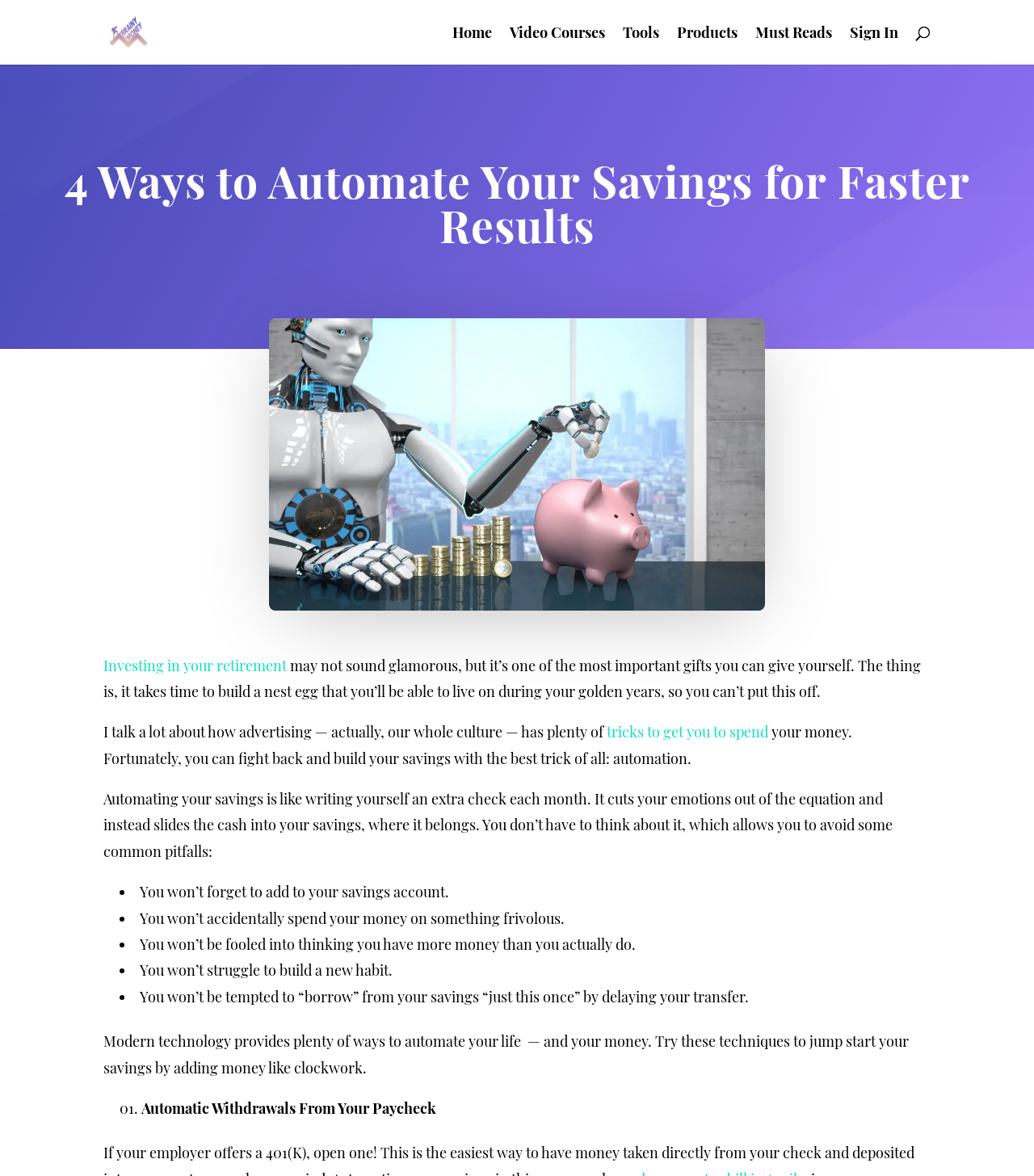Please indicate the bounding box coordinates for the clickable area to complete the following task: "Click on the BrainyMoney link". The coordinates should be specified as four float numbers between 0 and 1, i.e., [left, top, right, bottom].

[0.103, 0.019, 0.181, 0.033]